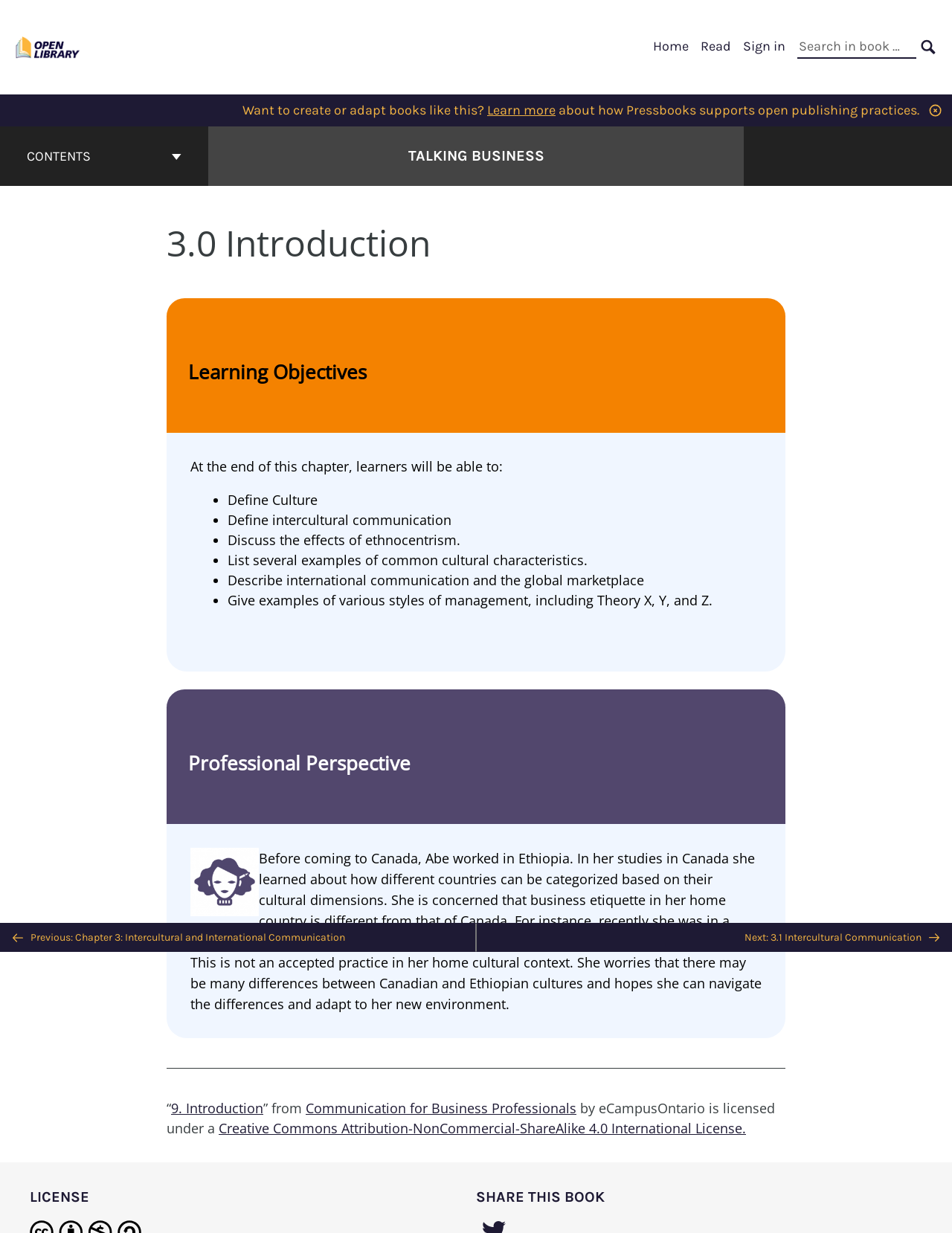What is the title of the chapter?
Refer to the image and give a detailed answer to the question.

I found the answer by looking at the heading element in the middle of the webpage, which says '3.0 Introduction'.